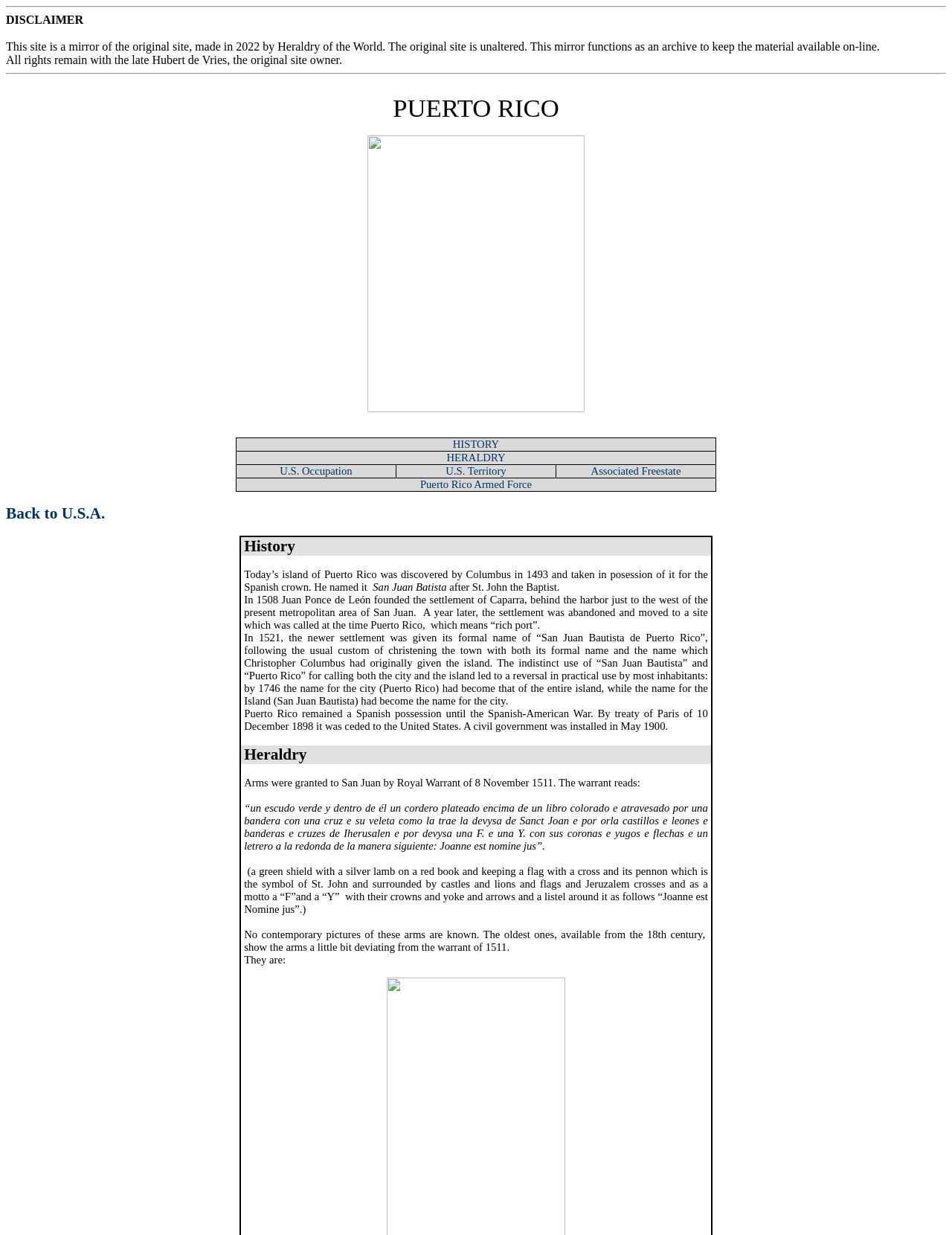Provide the bounding box coordinates of the UI element that matches the description: "Puerto Rico Armed Force".

[0.441, 0.387, 0.559, 0.397]